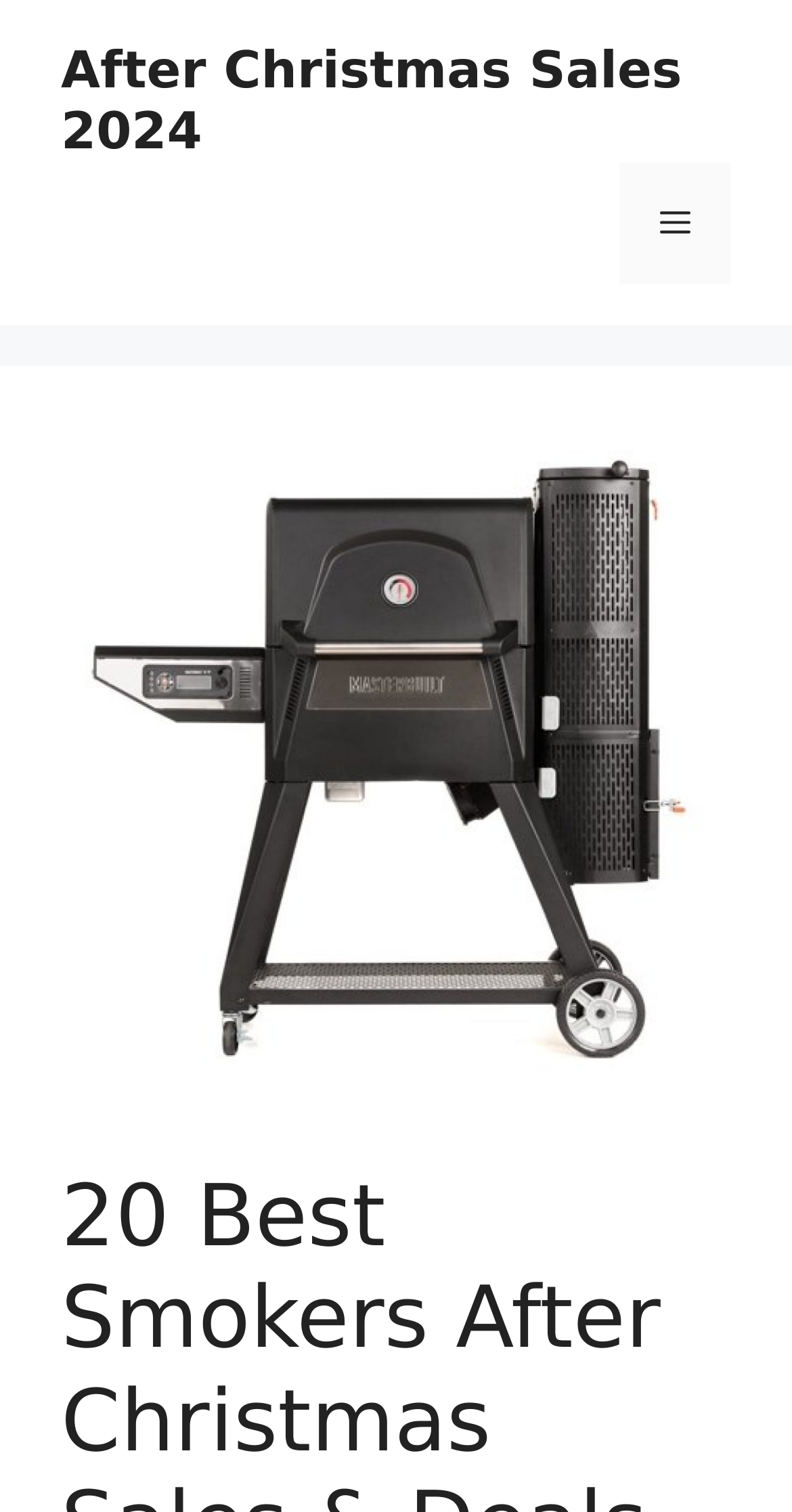Your task is to extract the text of the main heading from the webpage.

20 Best Smokers After Christmas Sales & Deals 2023